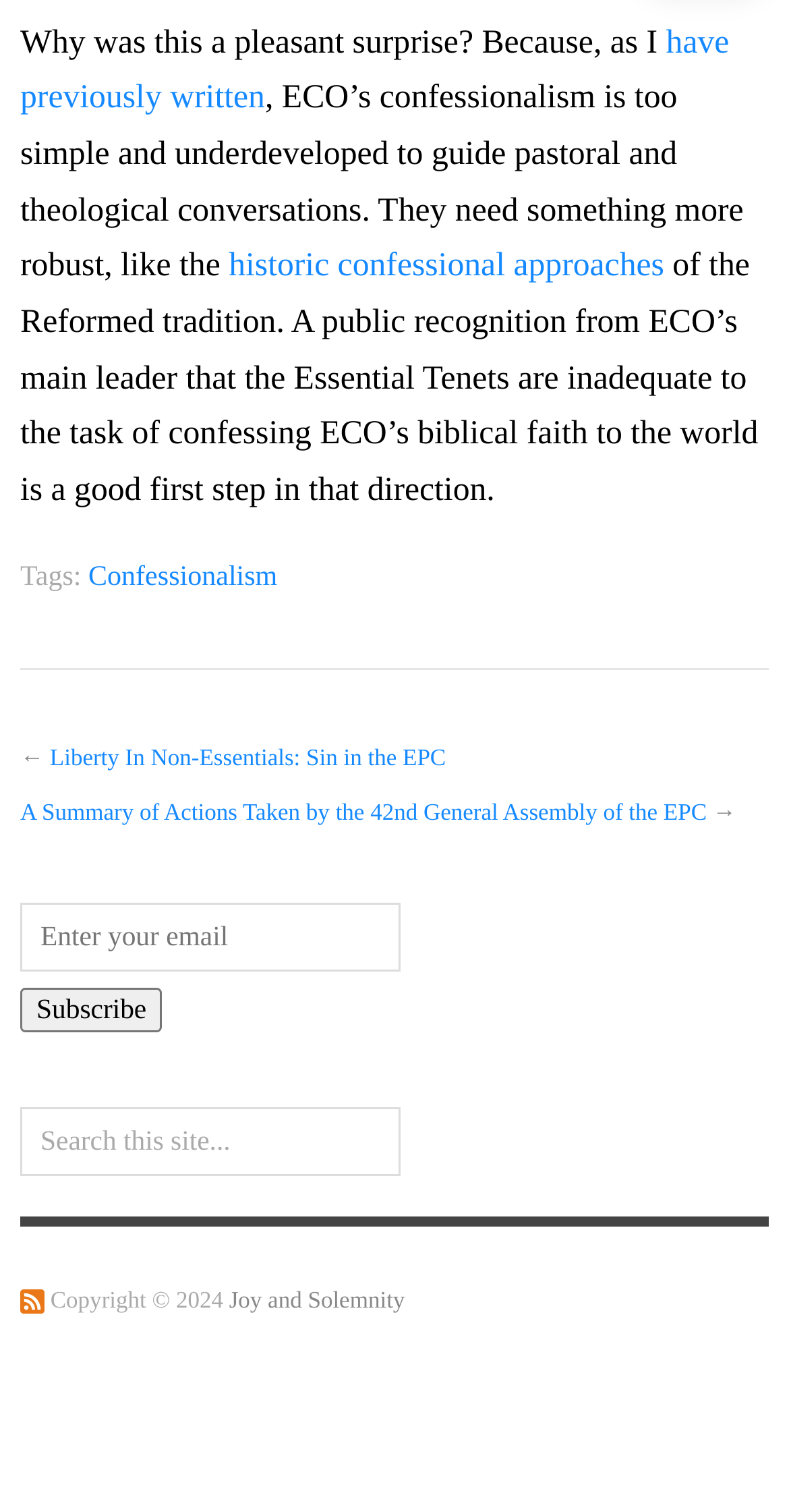Kindly determine the bounding box coordinates for the area that needs to be clicked to execute this instruction: "Subscribe to the newsletter".

[0.026, 0.654, 0.206, 0.683]